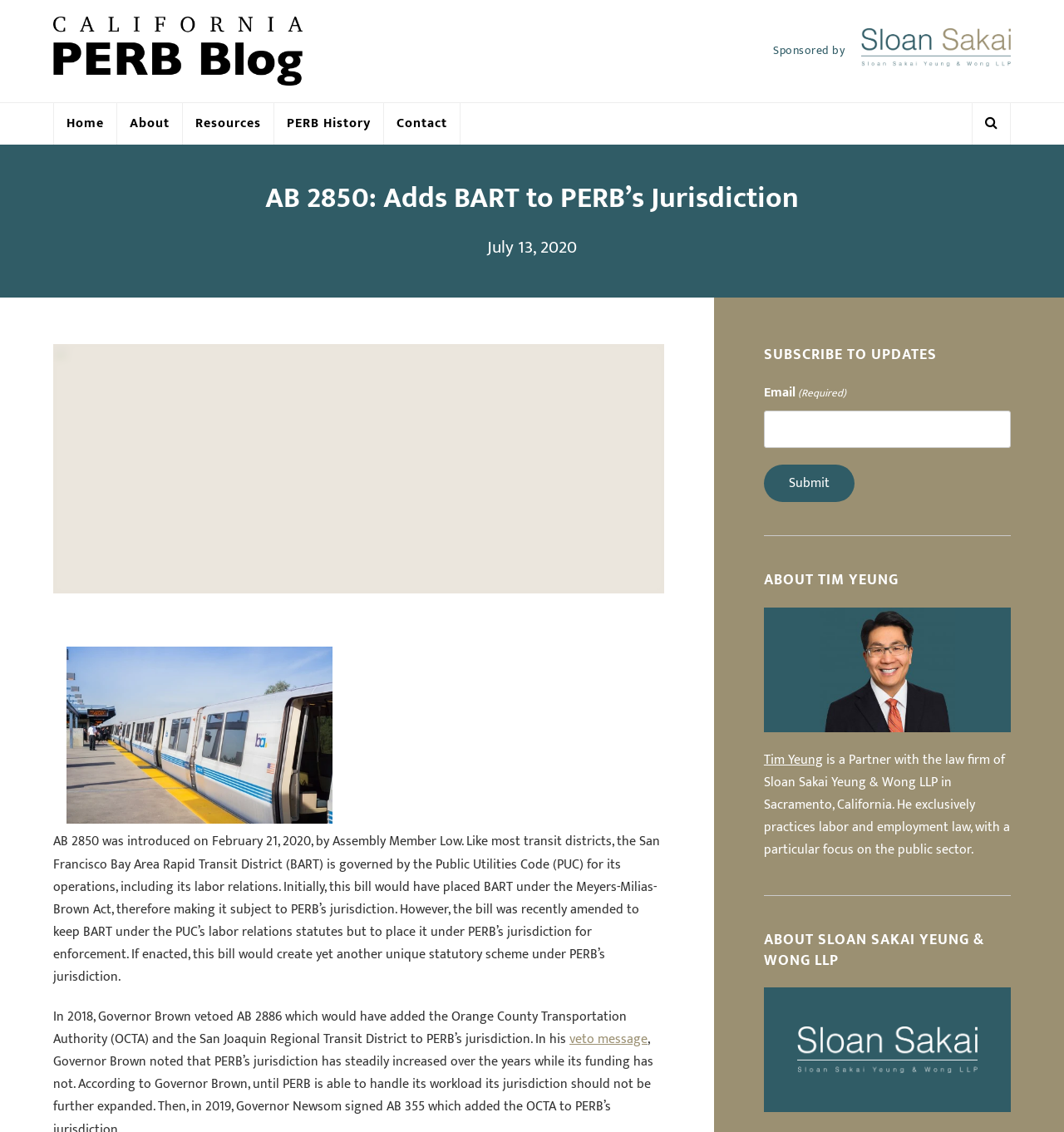Find the bounding box coordinates of the clickable region needed to perform the following instruction: "Click the 'Home' link". The coordinates should be provided as four float numbers between 0 and 1, i.e., [left, top, right, bottom].

[0.051, 0.091, 0.109, 0.128]